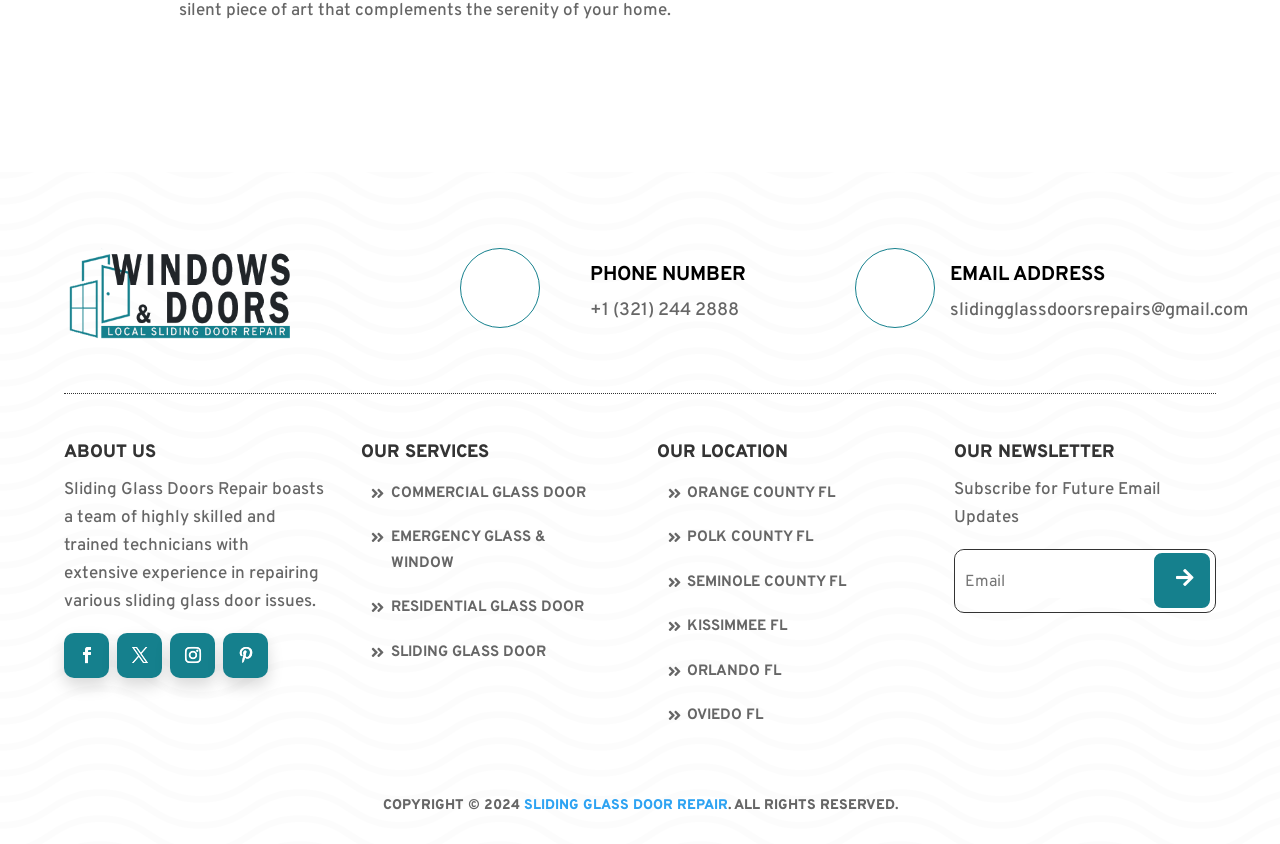Kindly provide the bounding box coordinates of the section you need to click on to fulfill the given instruction: "Click the phone number link".

[0.461, 0.311, 0.582, 0.342]